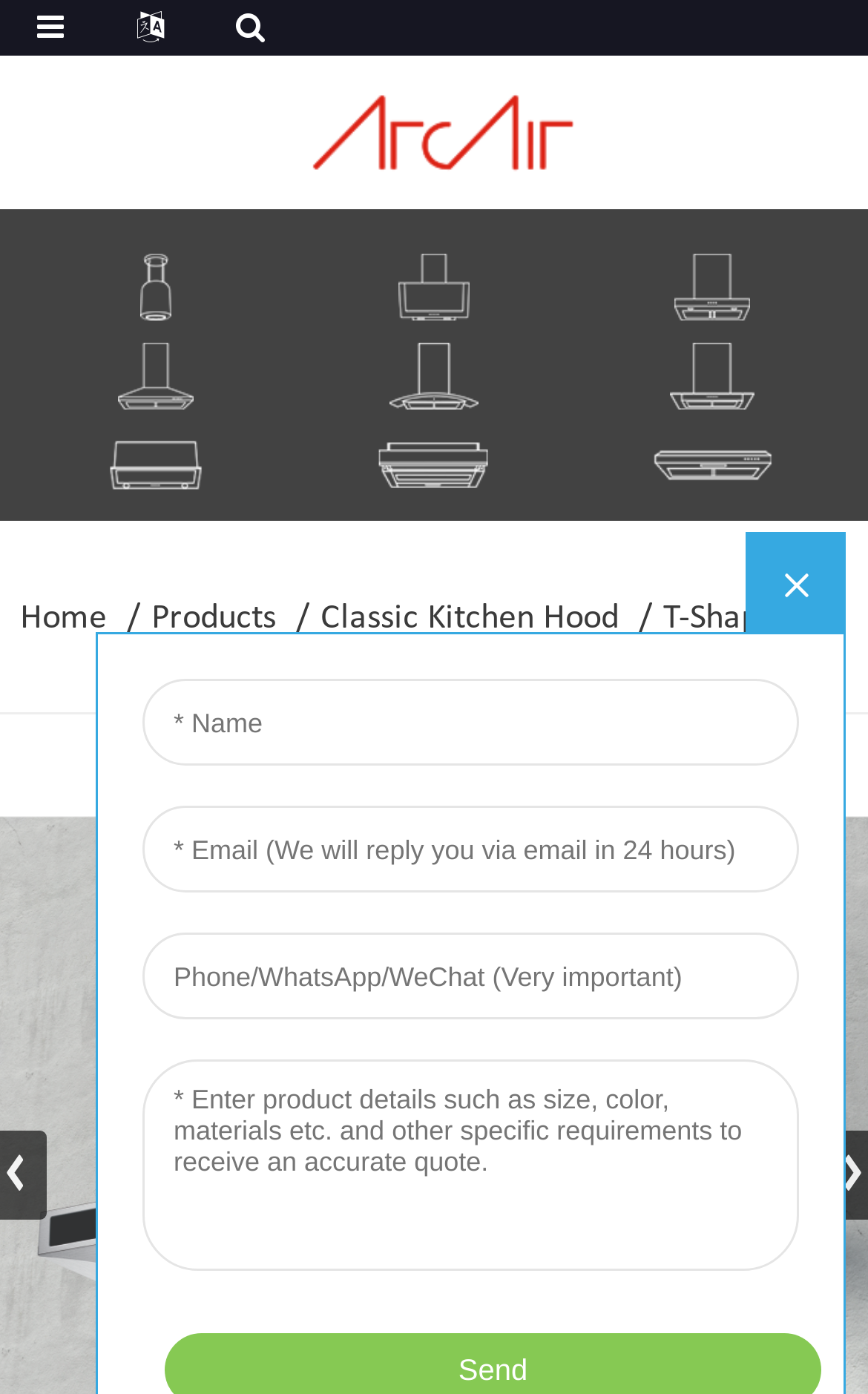Reply to the question below using a single word or brief phrase:
How many icons are on the top navigation bar?

9